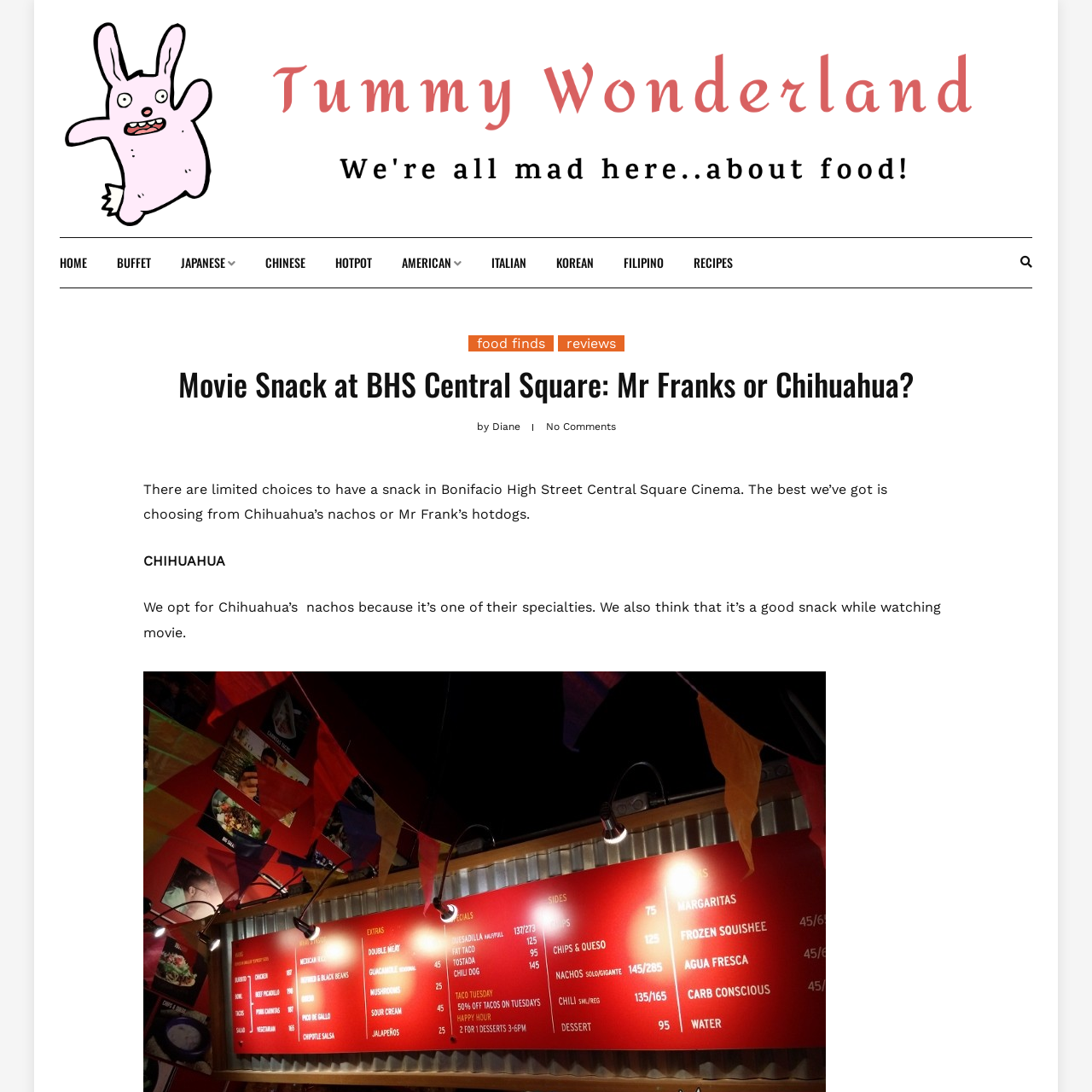Generate a detailed explanation of the webpage's features and information.

This webpage is about a food review, specifically discussing snack options at Bonifacio High Street Central Square Cinema. At the top left corner, there is a link to "Tummy Wonderland" accompanied by an image with the same name. Below this, there is a row of links to different categories, including "HOME", "BUFFET", "JAPANESE", "CHINESE", and others, stretching from the left to the right side of the page.

On the right side of the page, there are two more links, one with a magnifying glass icon and another with a bell icon, along with a search bar. Below these, there are three links: "food finds", "reviews", and another link with no text.

The main content of the page starts with a heading that reads "Movie Snack at BHS Central Square: Mr Franks or Chihuahua?" followed by the author's name, "Diane", and a note that there are no comments. The article then describes the limited snack options at the cinema, with the best choice being between Chihuahua's nachos and Mr Frank's hotdogs.

The text continues to discuss the reviewer's decision to opt for Chihuahua's nachos, which is one of their specialties and a good snack to have while watching a movie. The article is divided into paragraphs, with the title "CHIHUAHUA" separating the sections.